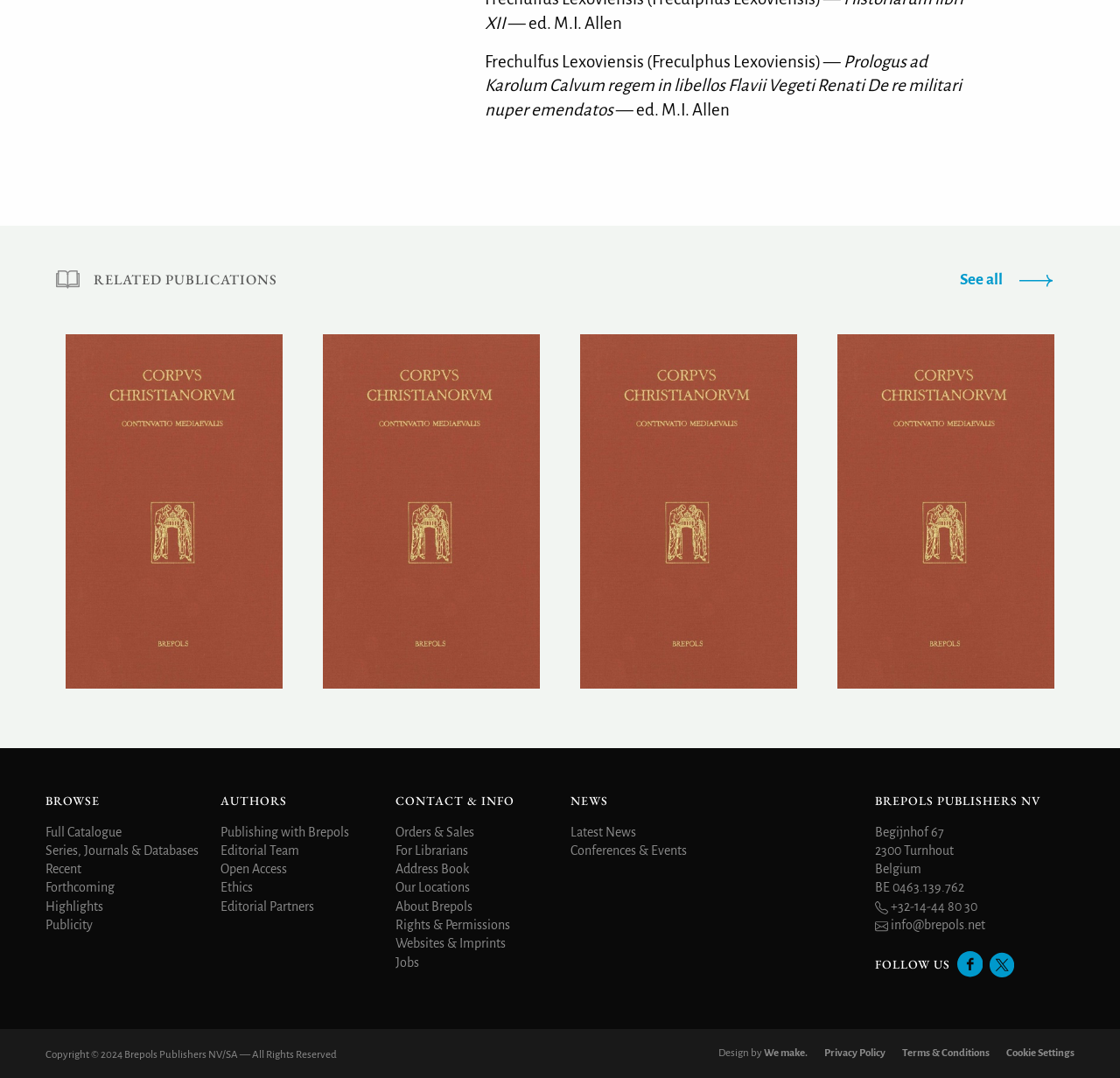Refer to the image and offer a detailed explanation in response to the question: What is the address of the publisher?

The address of the publisher can be found at the bottom of the webpage, where it lists the address as 'Begijnhof 67', '2300 Turnhout', and 'Belgium'.